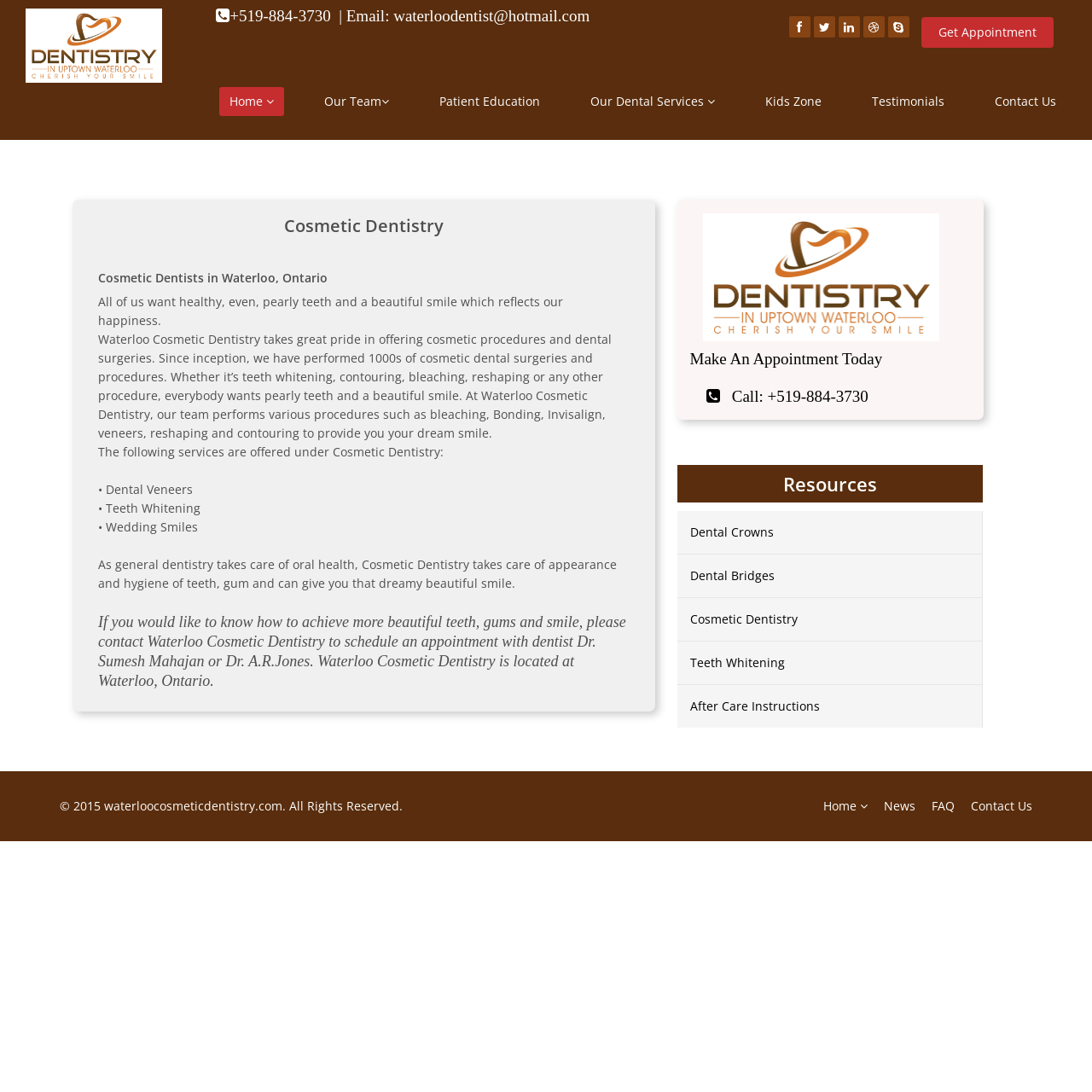What services are offered under Cosmetic Dentistry?
Please answer the question as detailed as possible.

I found the services by reading the text under the 'Cosmetic Dentistry' heading, which lists the services as '• Dental Veneers', '• Teeth Whitening', and '• Wedding Smiles'.